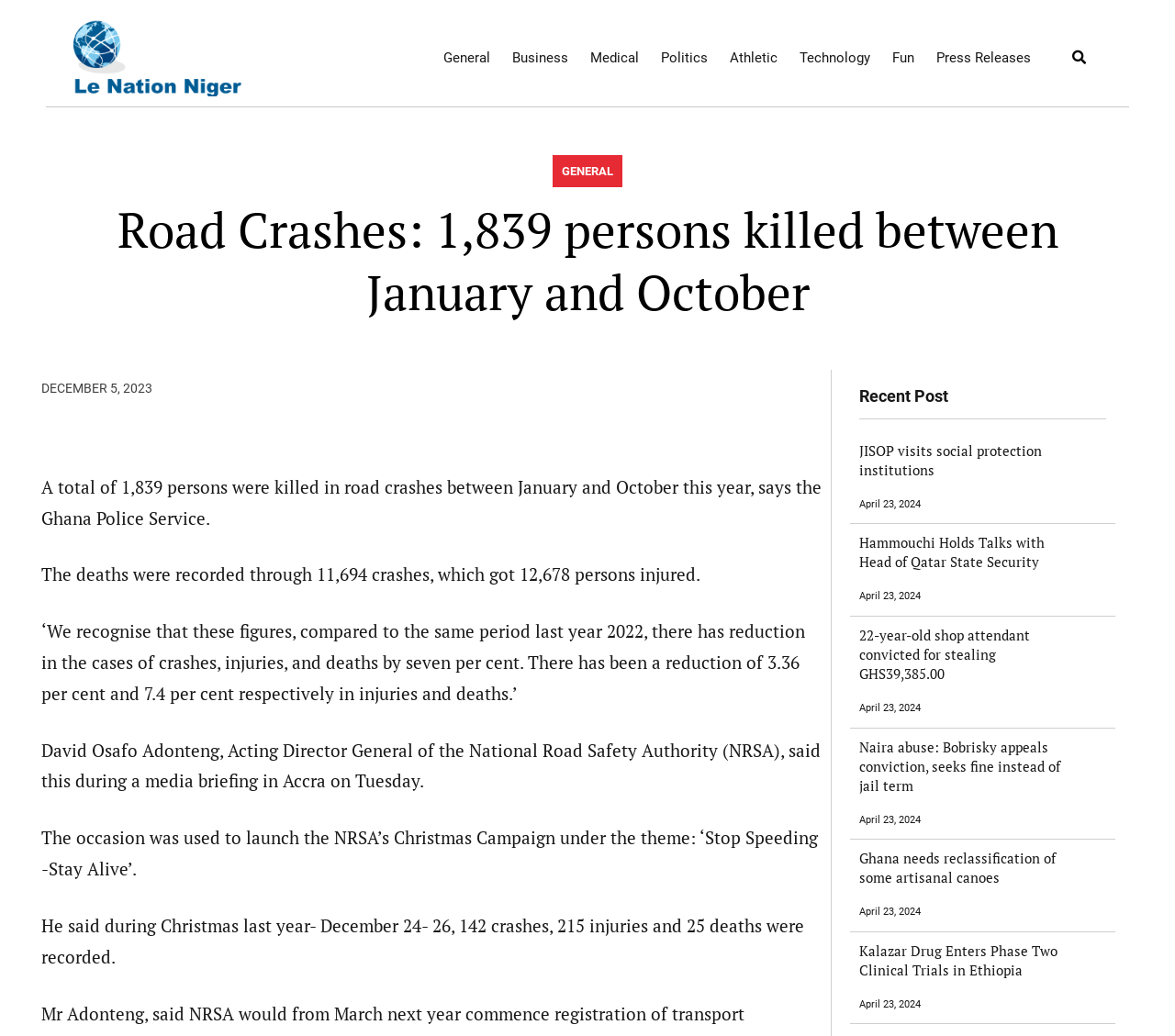Answer the following in one word or a short phrase: 
Who is the Acting Director General of the National Road Safety Authority?

David Osafo Adonteng